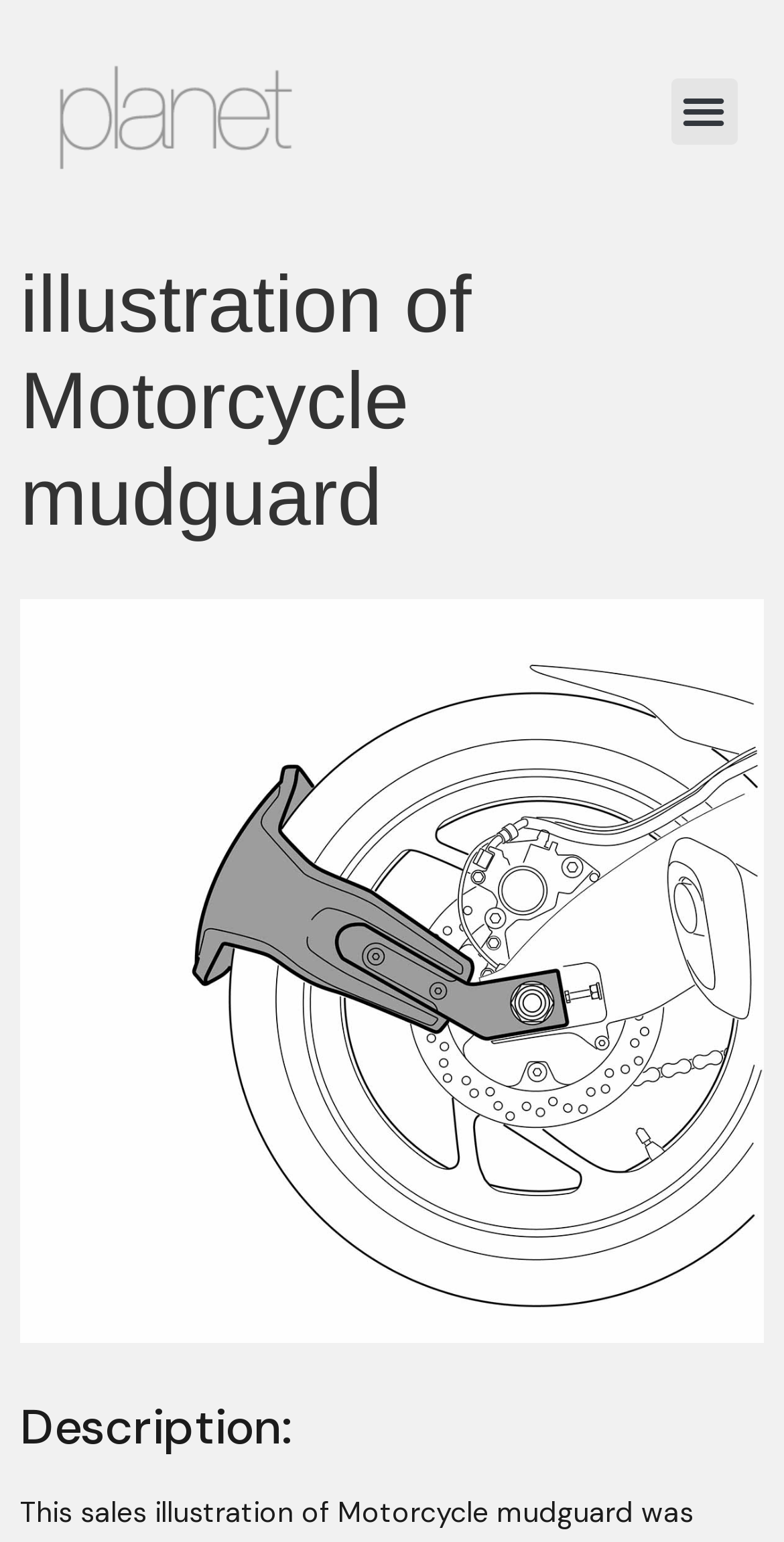Please specify the bounding box coordinates in the format (top-left x, top-left y, bottom-right x, bottom-right y), with values ranging from 0 to 1. Identify the bounding box for the UI component described as follows: Menu

[0.855, 0.05, 0.94, 0.093]